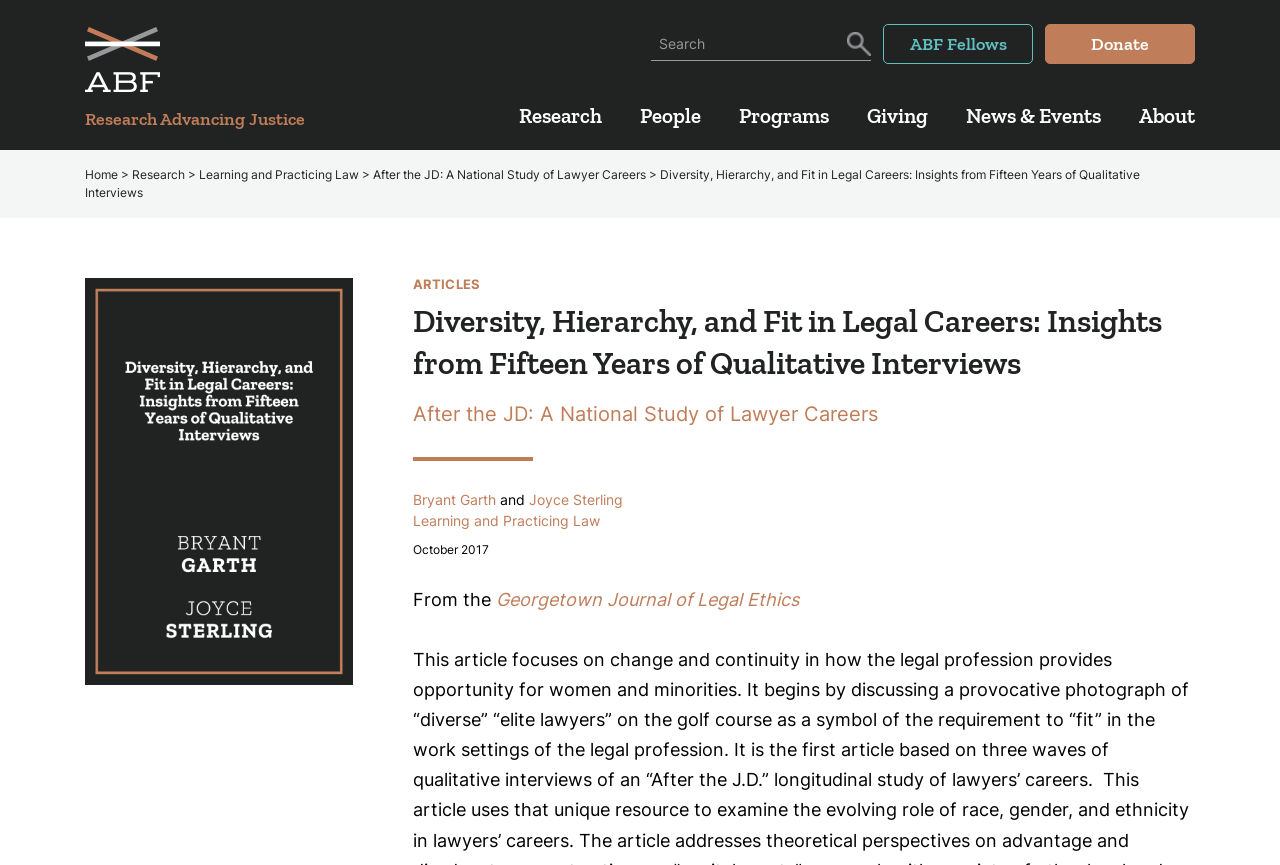Locate the bounding box coordinates of the element that should be clicked to fulfill the instruction: "Read the article by Bryant Garth".

[0.322, 0.568, 0.387, 0.588]